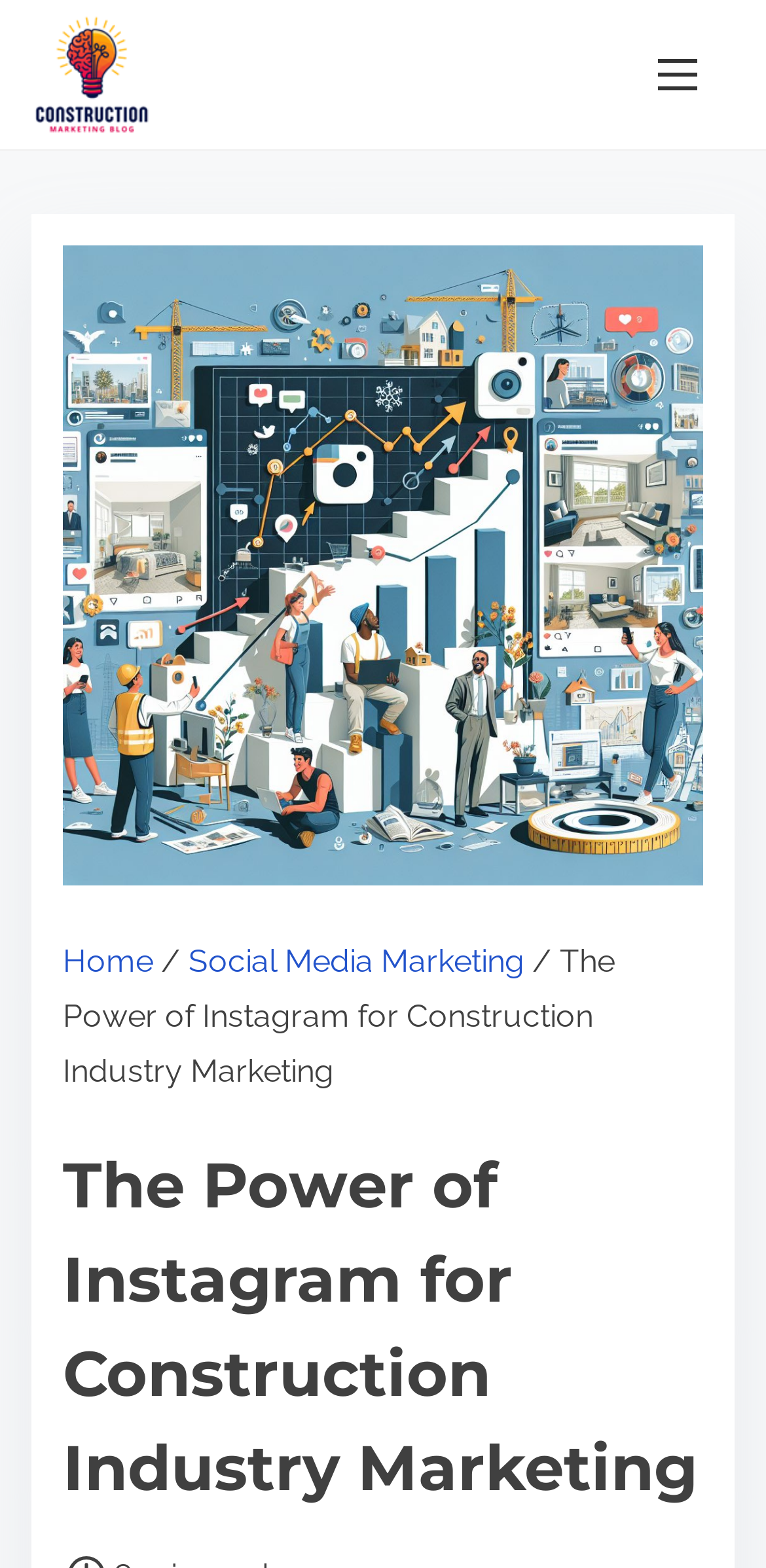Please extract the title of the webpage.

The Power of Instagram for Construction Industry Marketing